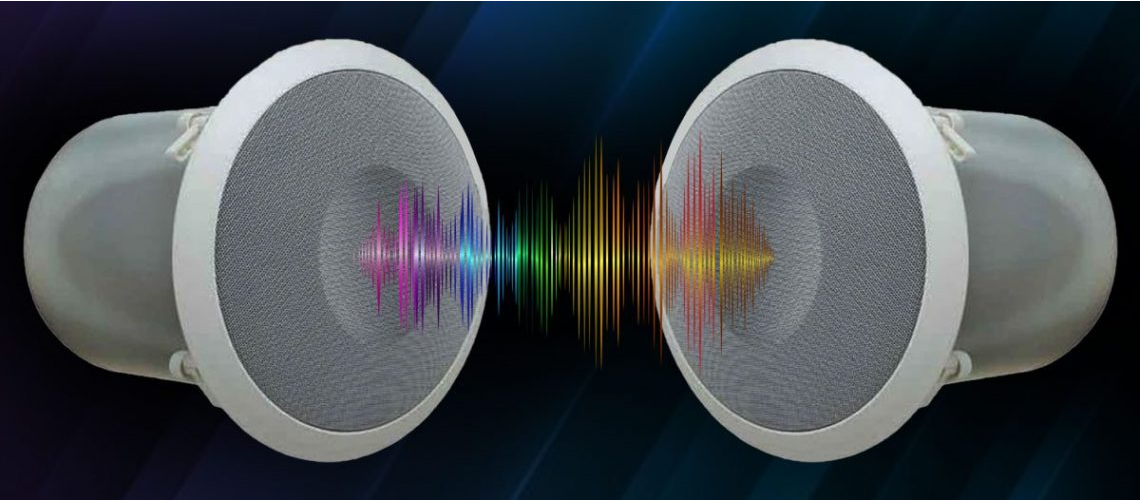What is the significance of the design of the speakers?
Using the information from the image, provide a comprehensive answer to the question.

The design of the speakers conveys both functionality and compliance with industry standards, showcasing Network Drops' expertise in installing such systems to support cleanliness and efficiency in various facilities.